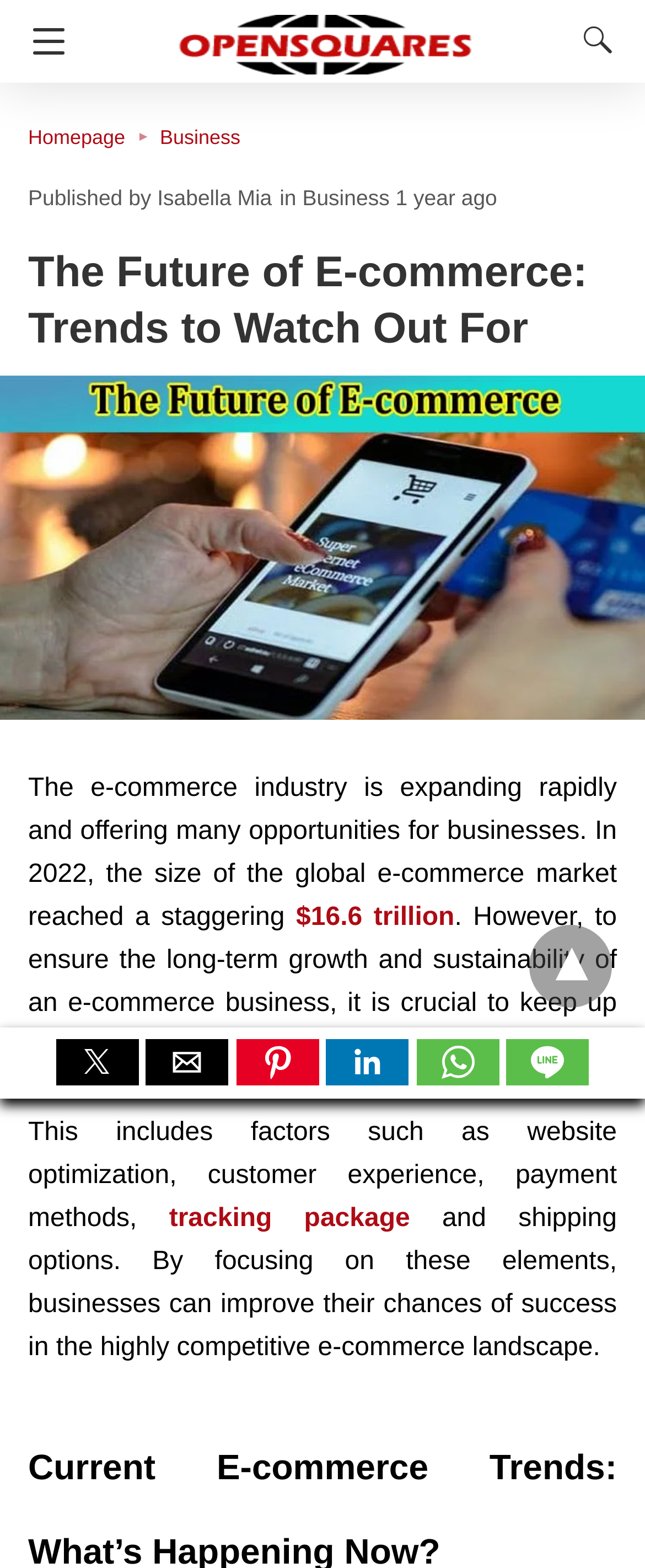What is the author of the article?
Give a single word or phrase answer based on the content of the image.

Isabella Mia